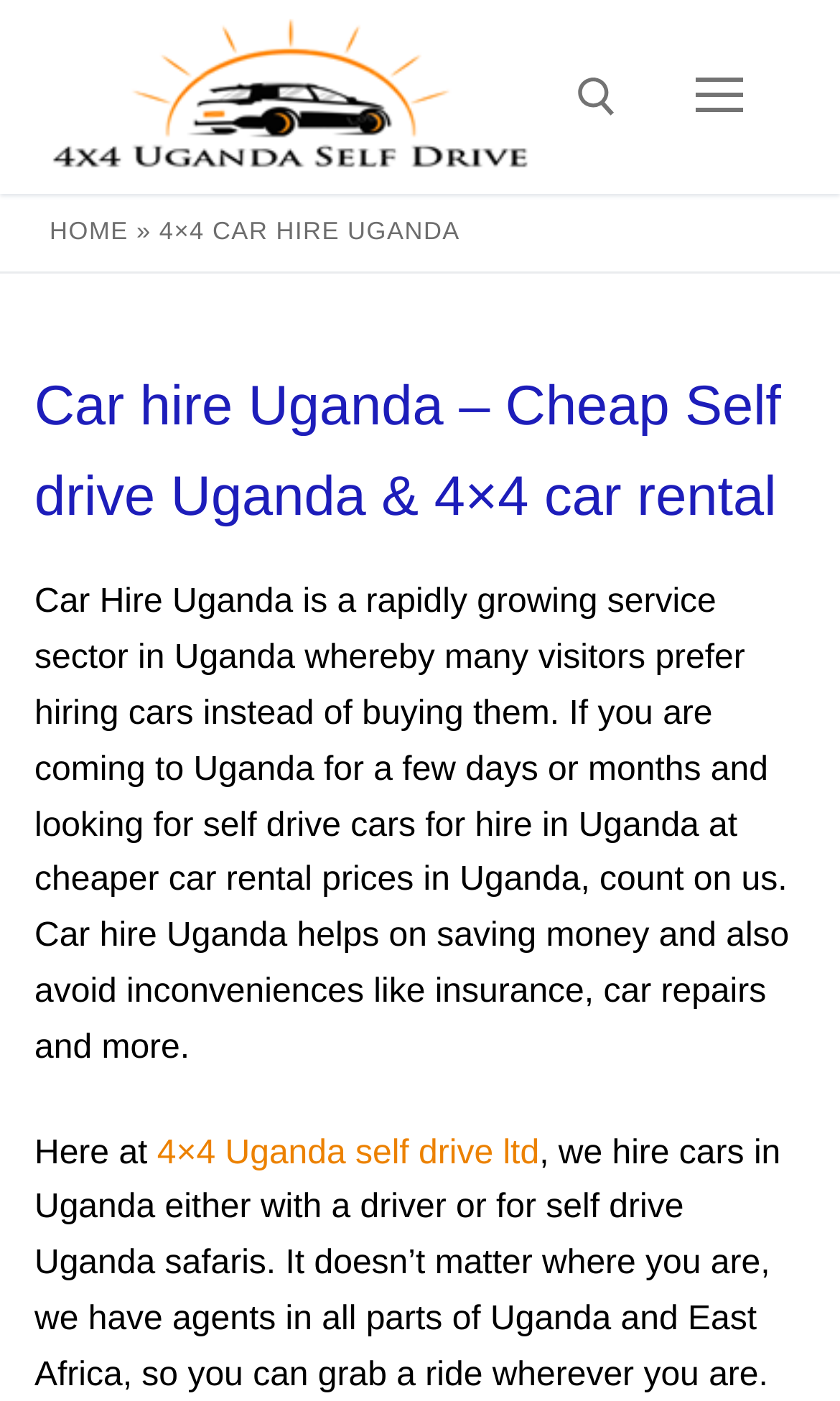Provide your answer in one word or a succinct phrase for the question: 
What is the name of the company offering self-drive cars?

4×4 Uganda self drive ltd